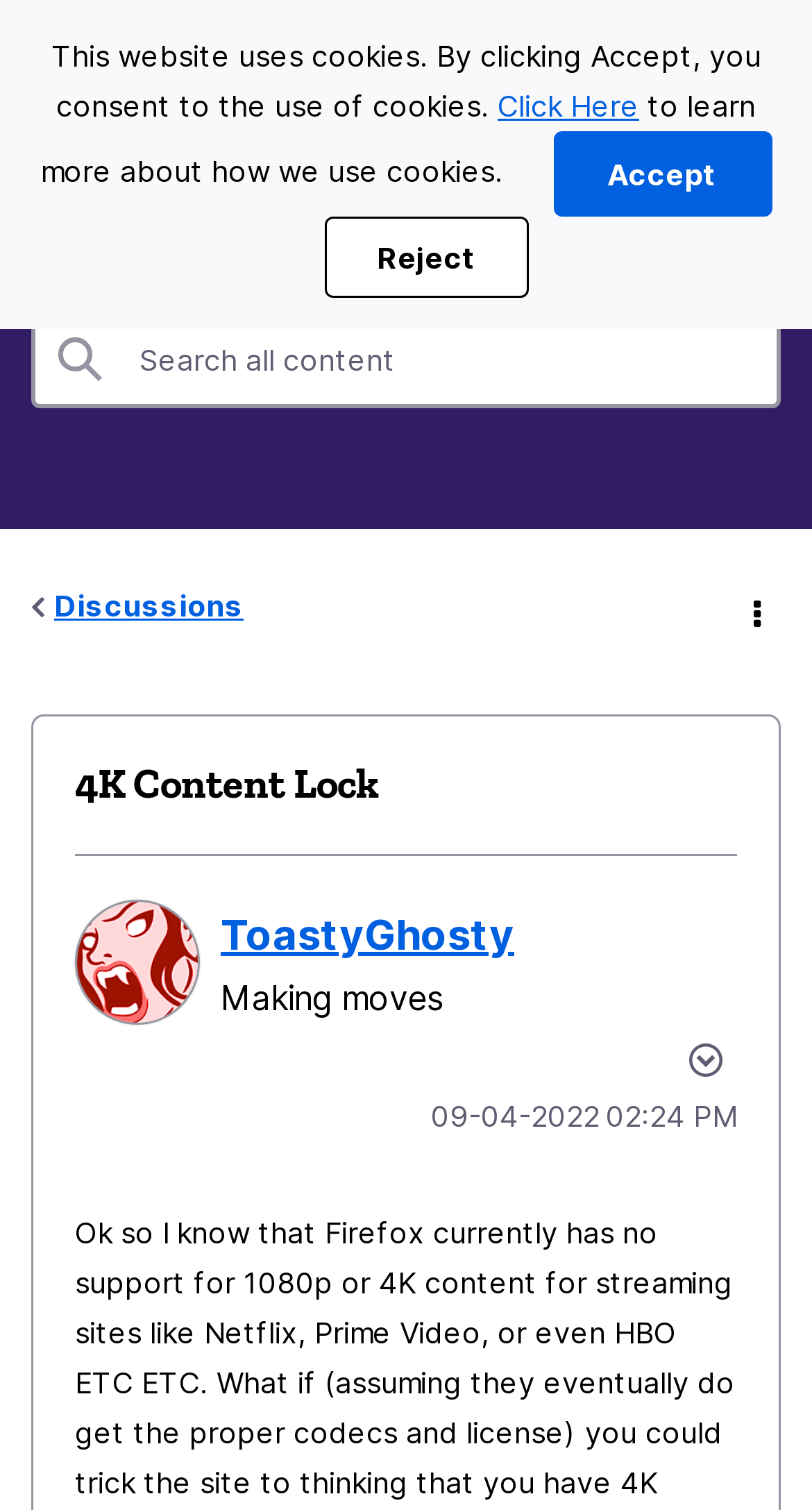Please answer the following question using a single word or phrase: What is the name of the website?

Mozilla Connect